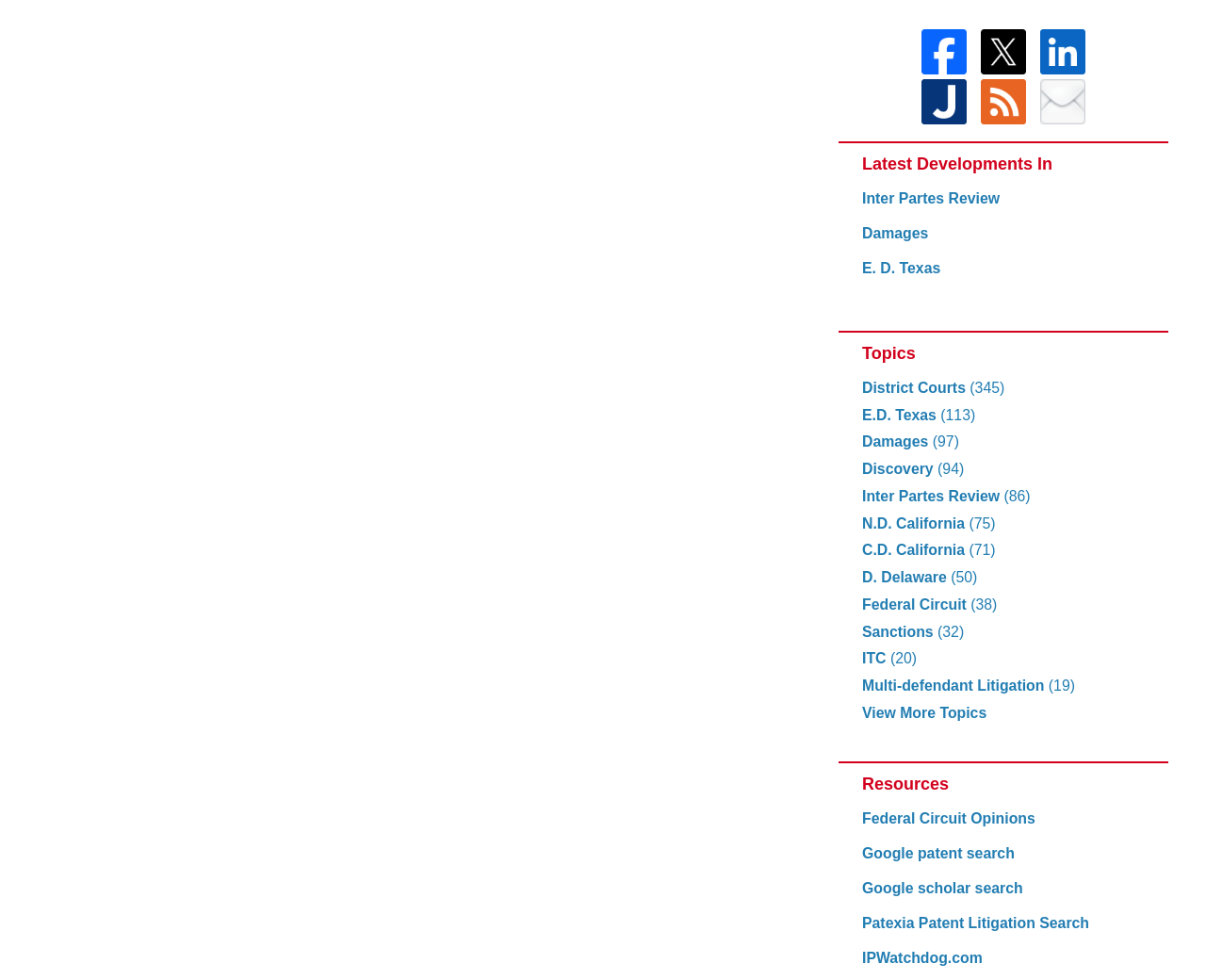What is the second topic link?
Make sure to answer the question with a detailed and comprehensive explanation.

I looked at the links under the 'Topics' section and found that the second link is 'E.D. Texas', so it is the second topic link.